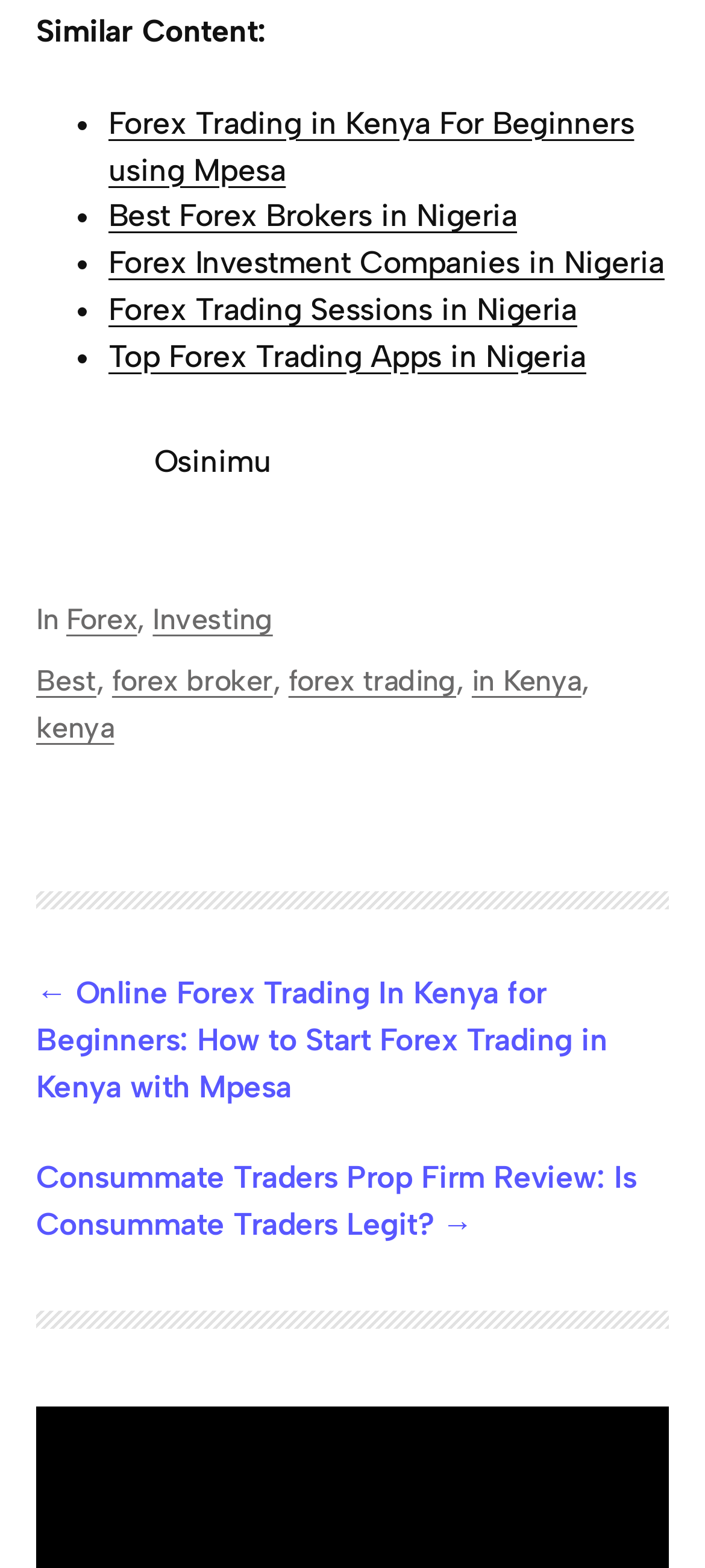Please identify the bounding box coordinates of the element I need to click to follow this instruction: "Click on 'Forex Trading in Kenya For Beginners using Mpesa'".

[0.154, 0.067, 0.9, 0.119]